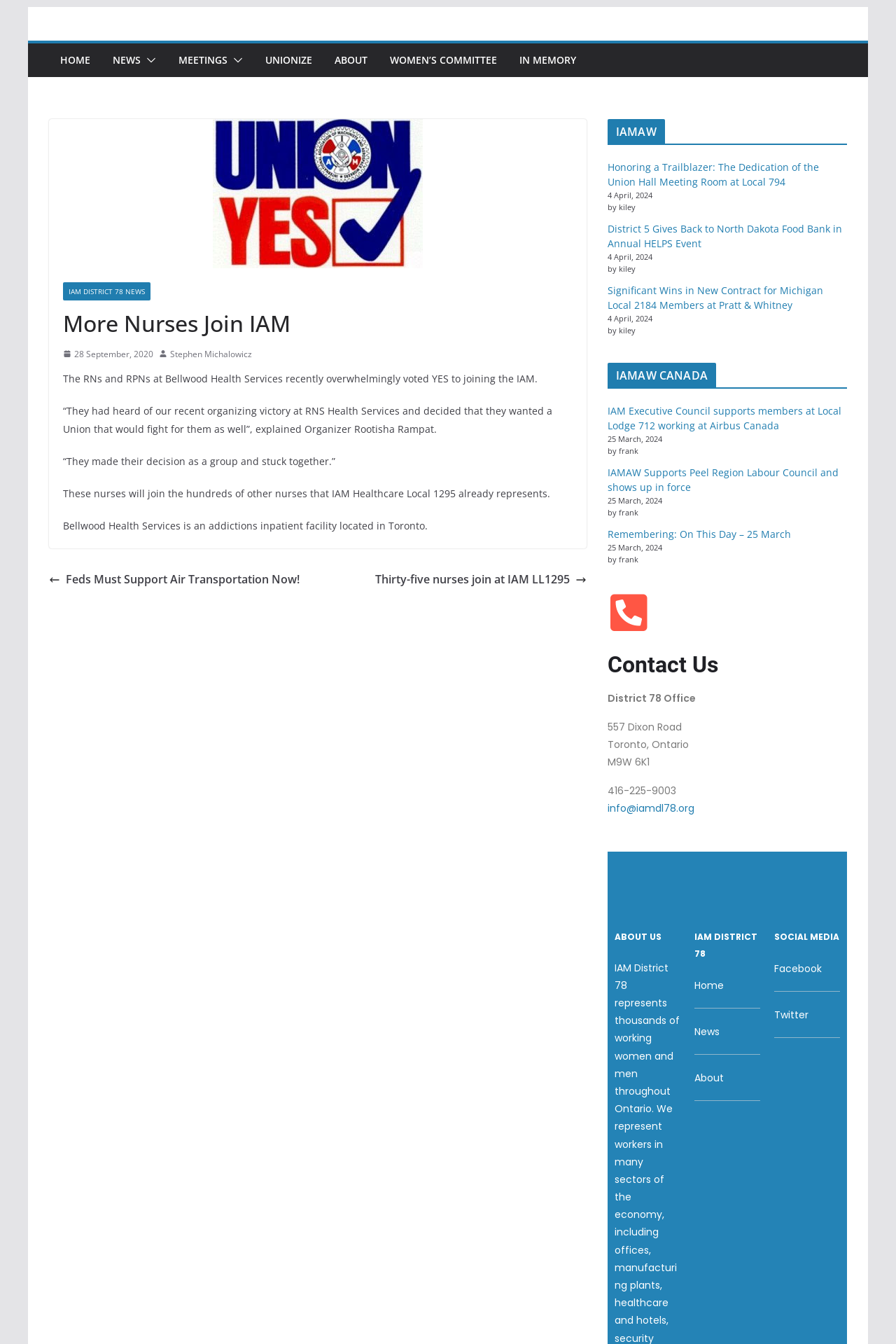What is the name of the union?
Using the image as a reference, deliver a detailed and thorough answer to the question.

I looked at the logo and the text on the page and found that the name of the union is 'IAM'.